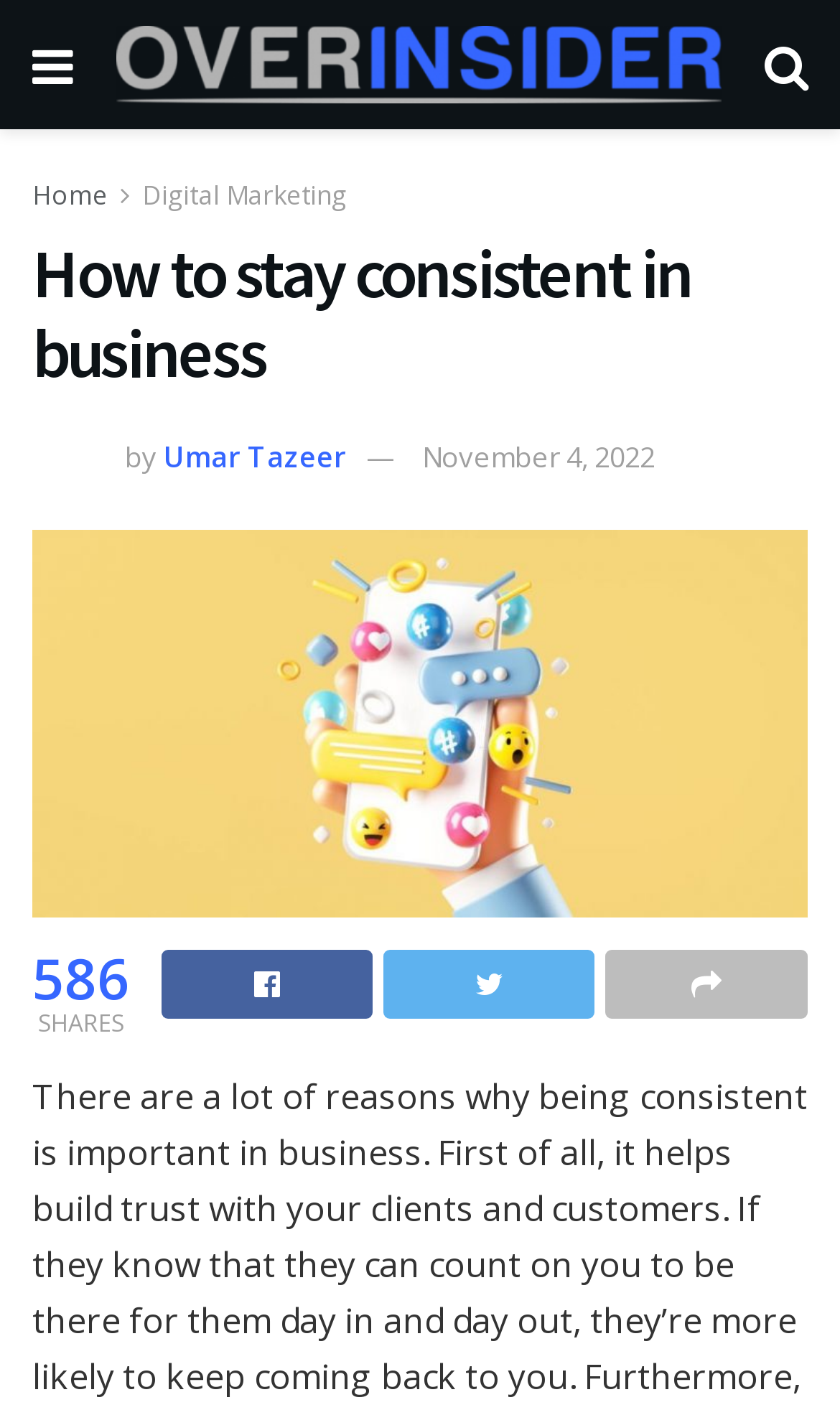Who is the author of this article?
Examine the screenshot and reply with a single word or phrase.

Umar Tazeer